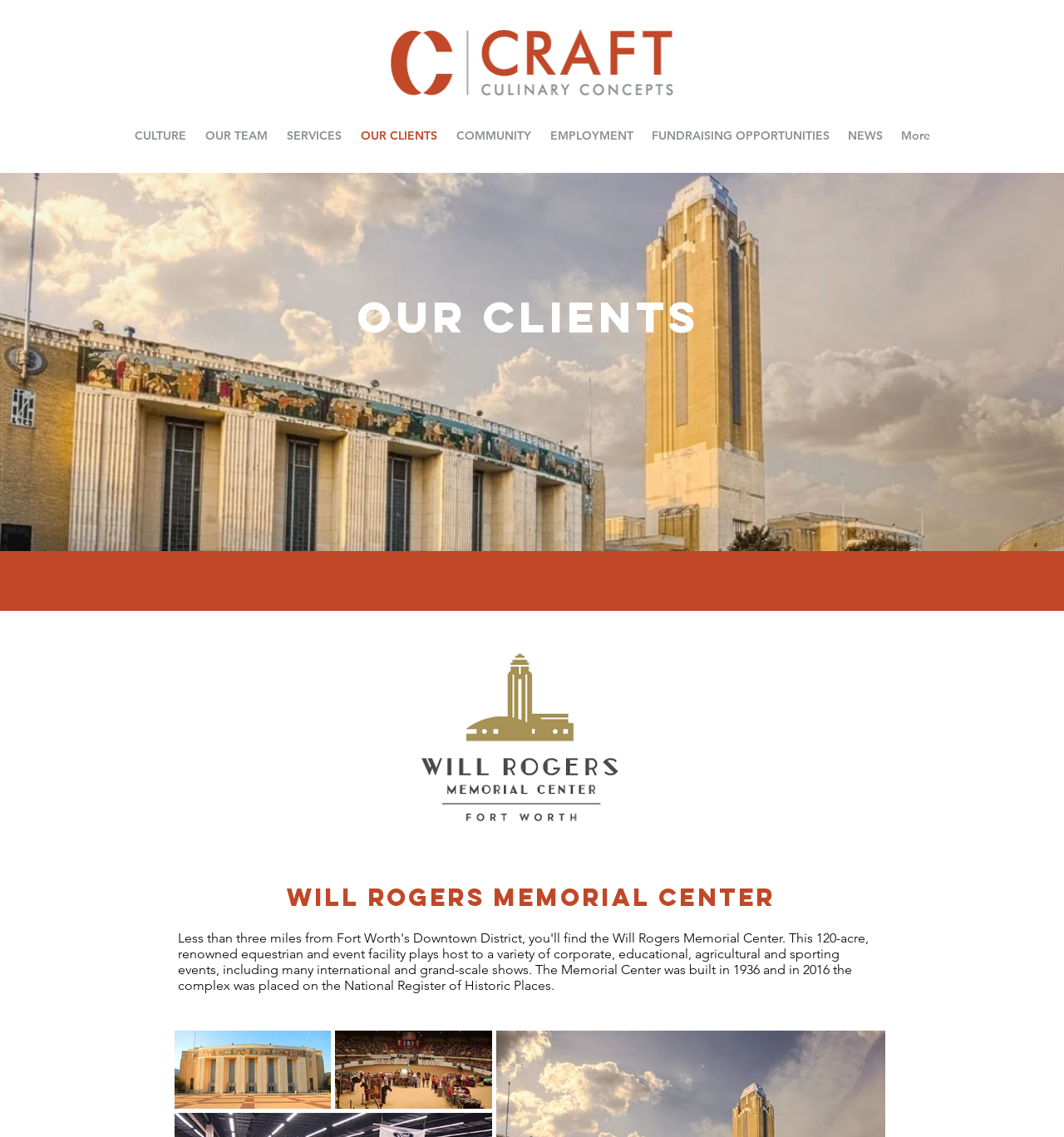What is the name of the region below the navigation menu?
Look at the screenshot and respond with one word or a short phrase.

Cultural Attractons